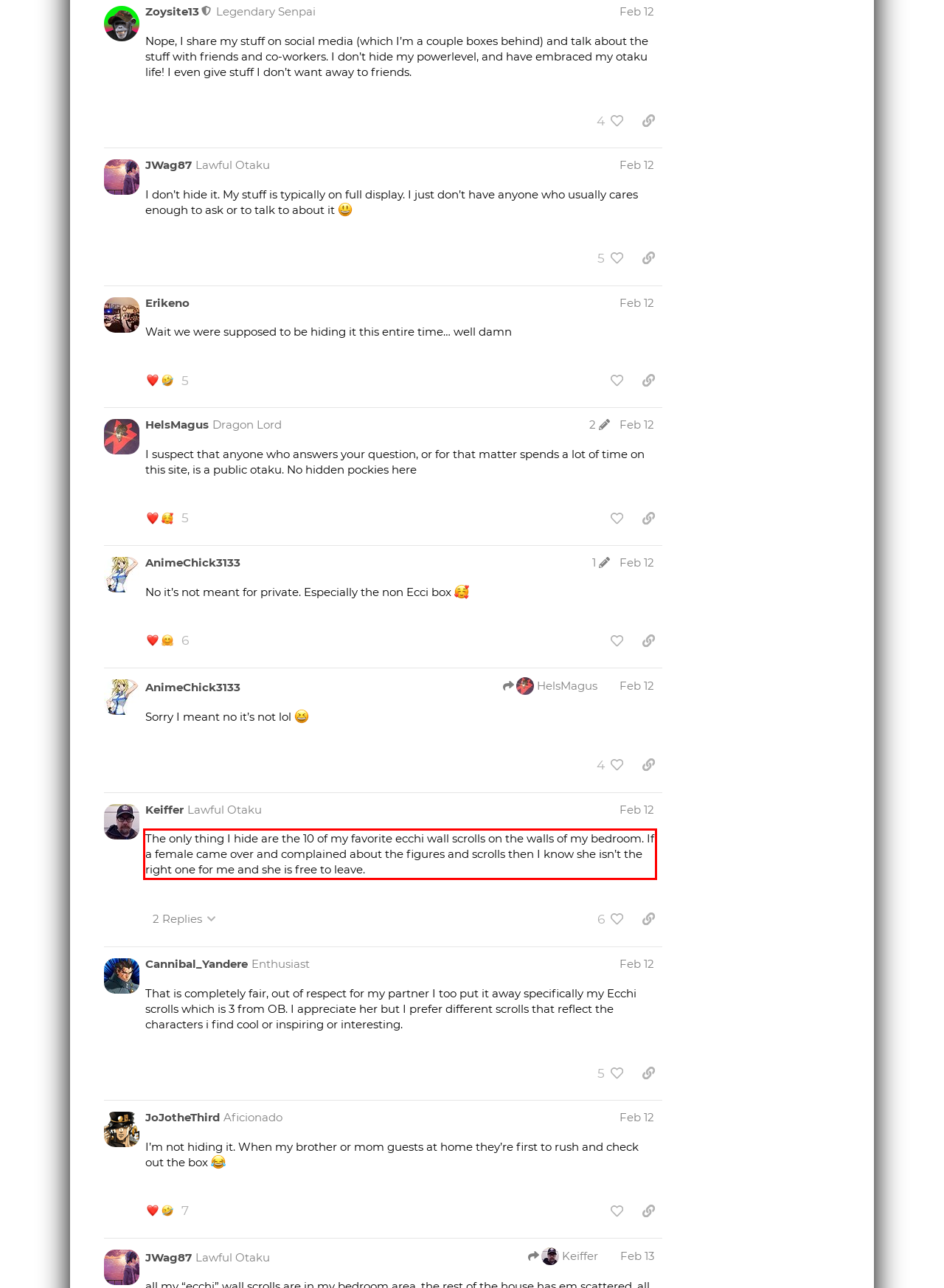Please look at the screenshot provided and find the red bounding box. Extract the text content contained within this bounding box.

The only thing I hide are the 10 of my favorite ecchi wall scrolls on the walls of my bedroom. If a female came over and complained about the figures and scrolls then I know she isn’t the right one for me and she is free to leave.